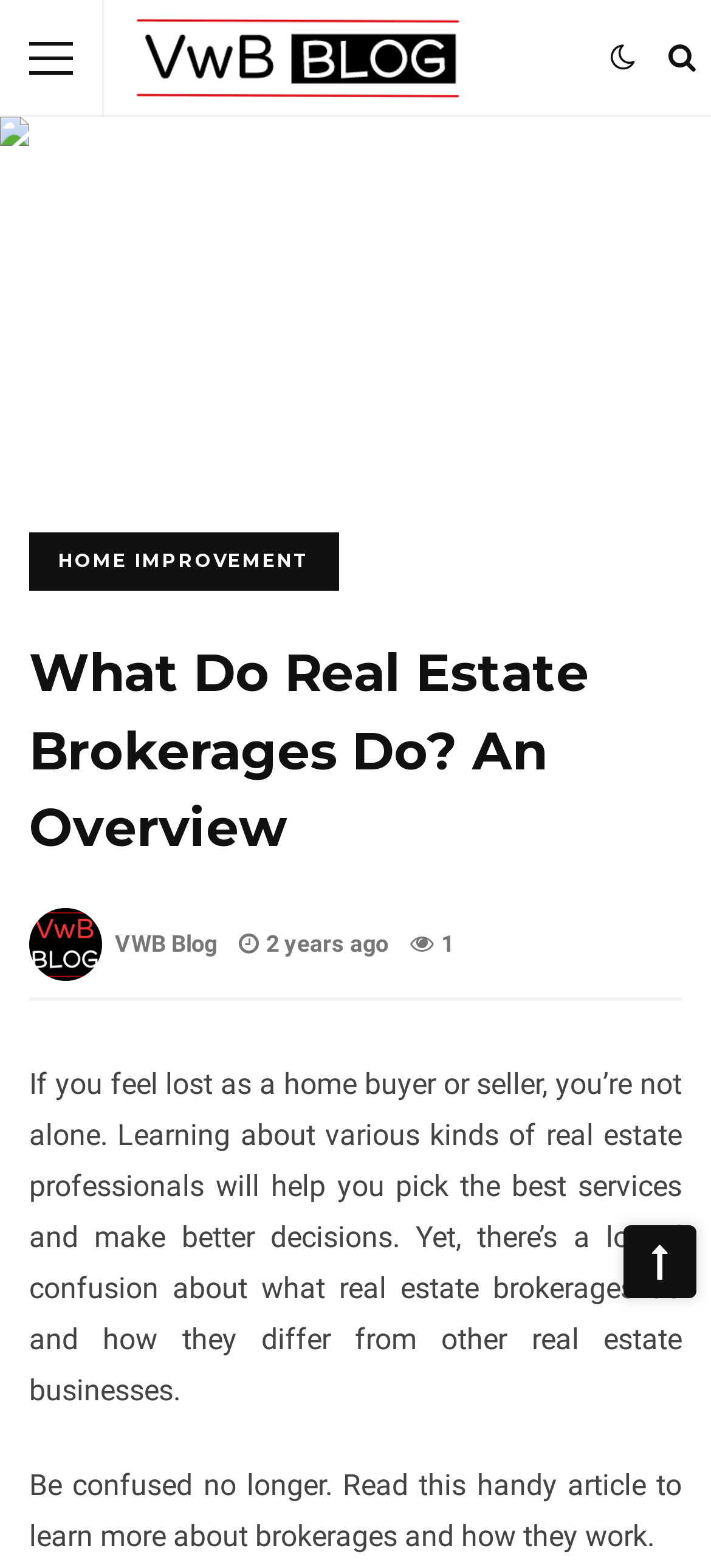Using the details in the image, give a detailed response to the question below:
What is the purpose of reading the article?

The article introduction mentions that learning about various kinds of real estate professionals will help readers pick the best services and make better decisions. The call-to-action at the end of the introduction invites readers to 'Read this handy article to learn more about brokerages and how they work', indicating that the purpose of reading the article is to learn about brokerages.